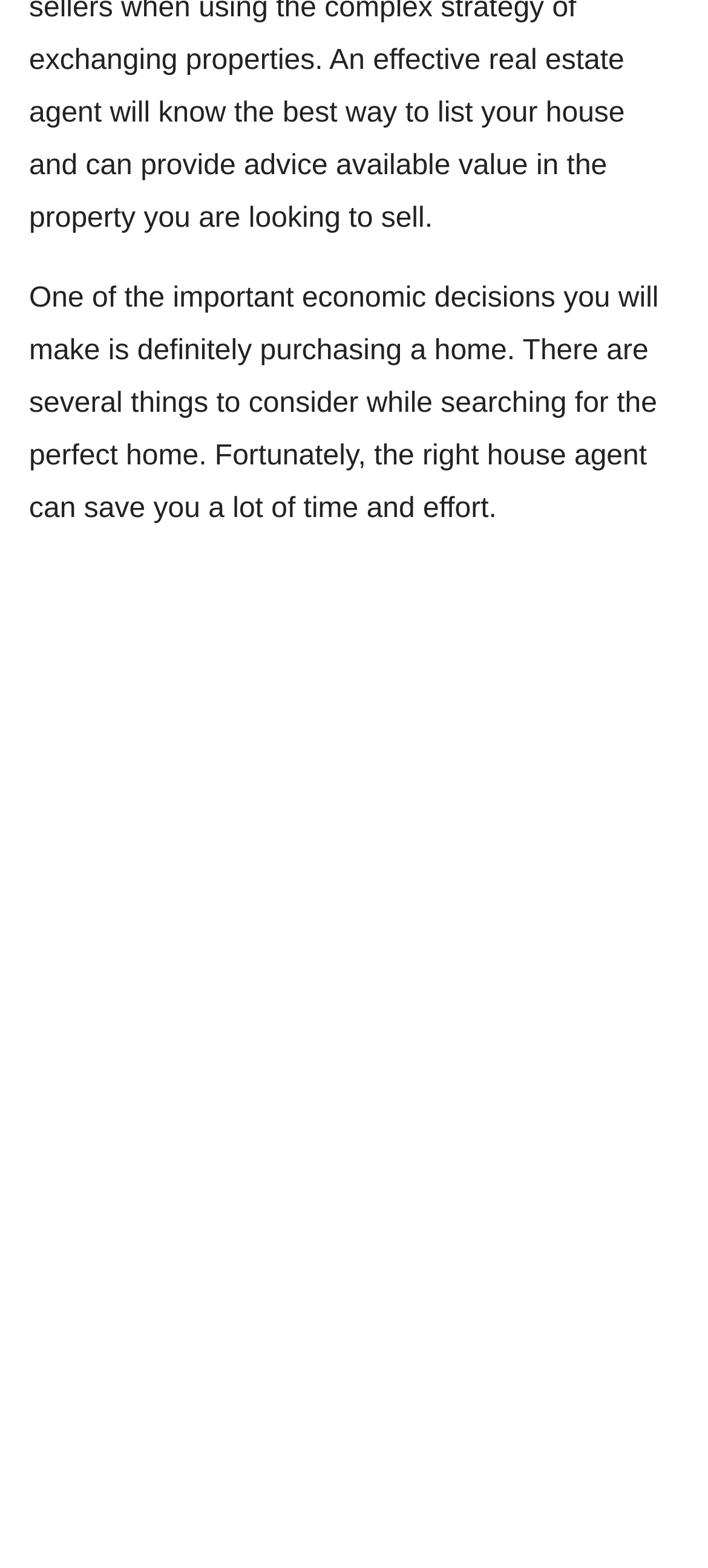Find and provide the bounding box coordinates for the UI element described with: "Product Launch".

None